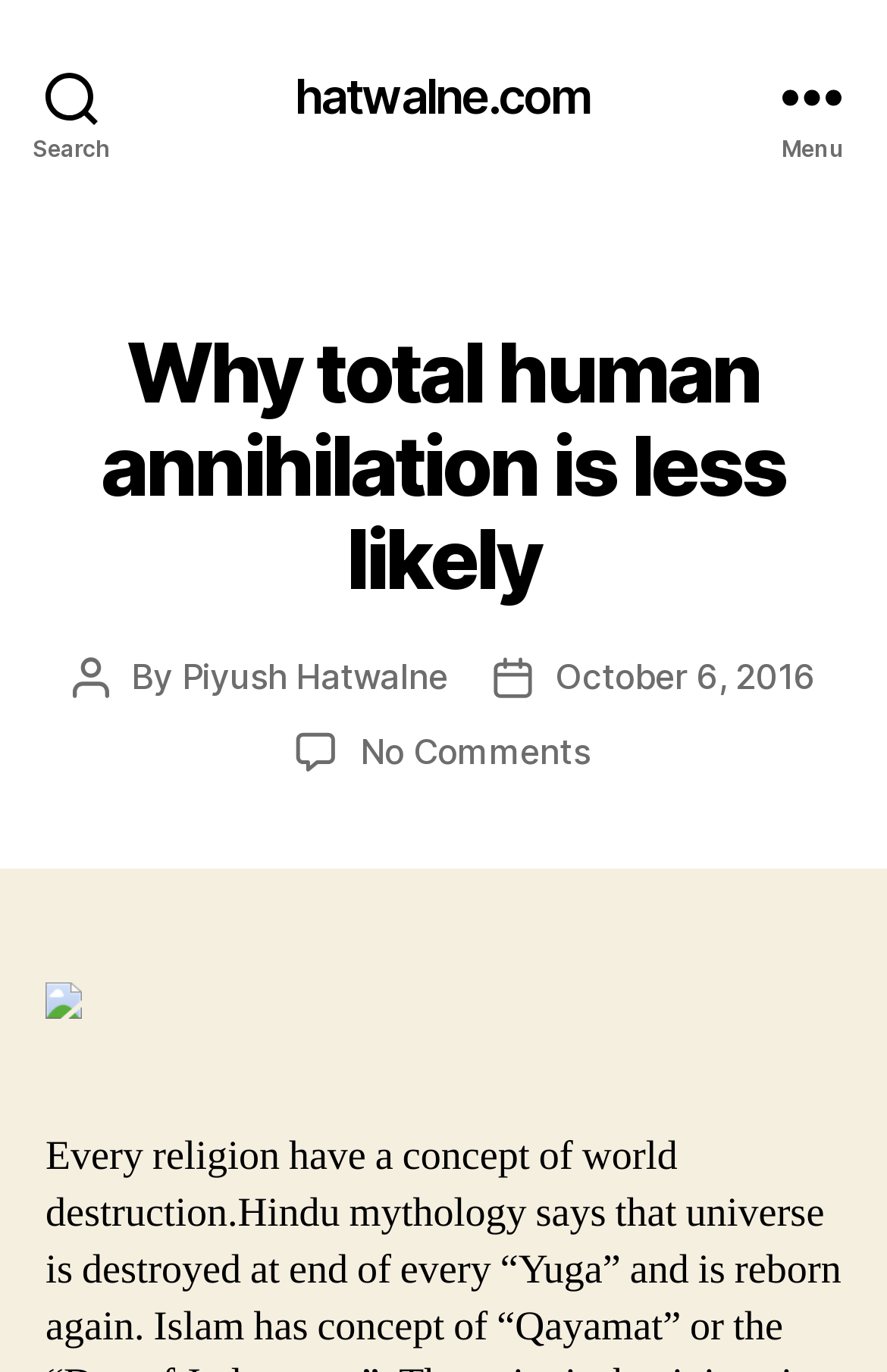Use the details in the image to answer the question thoroughly: 
What is the category of this post?

I found the category of the post by looking at the text 'Categories' which is a header element, indicating the category of the post.